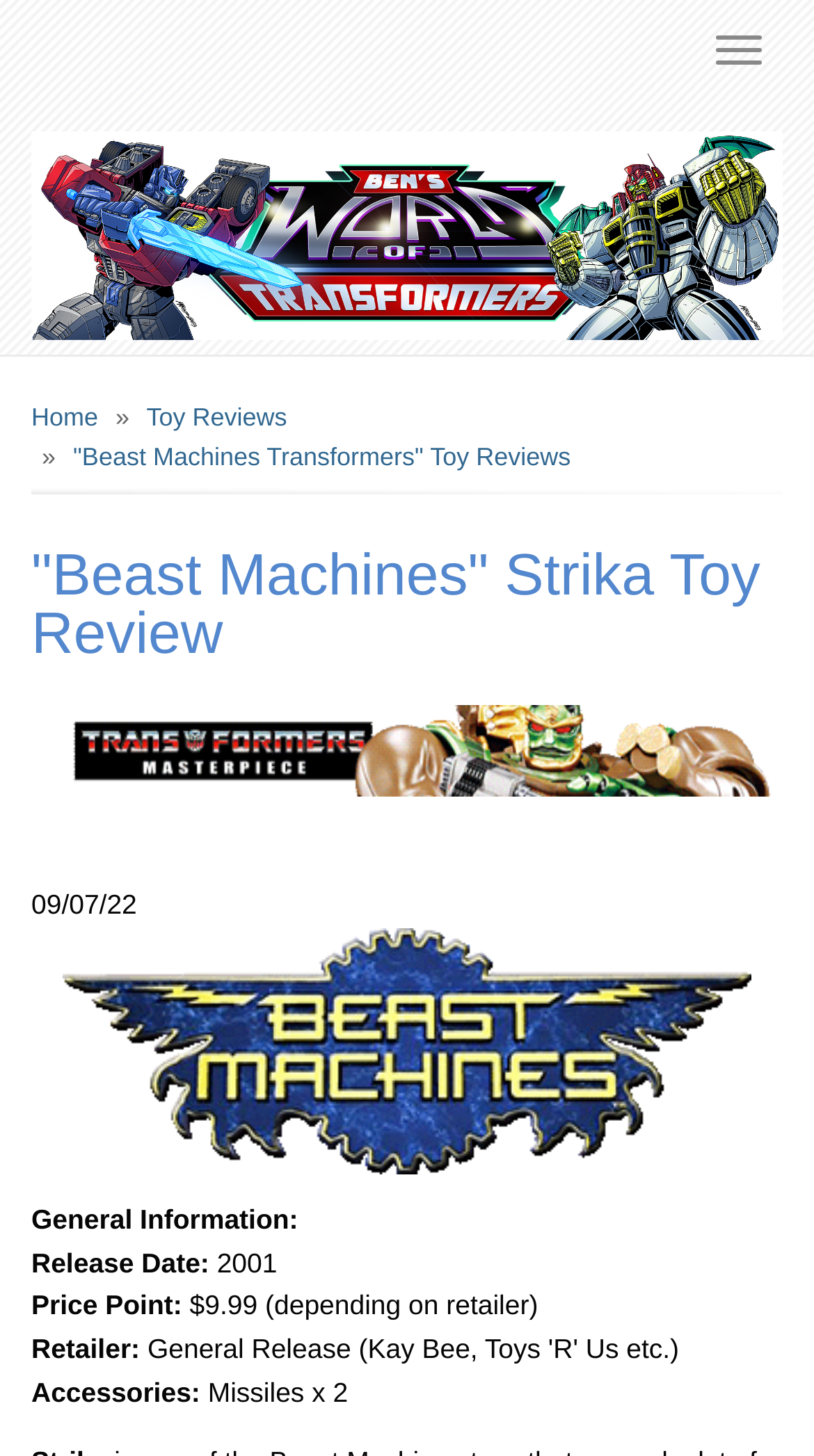What is the release date of the toy?
Give a detailed and exhaustive answer to the question.

I found the answer by looking at the 'General Information' section, where it says 'Release Date: 2001'.